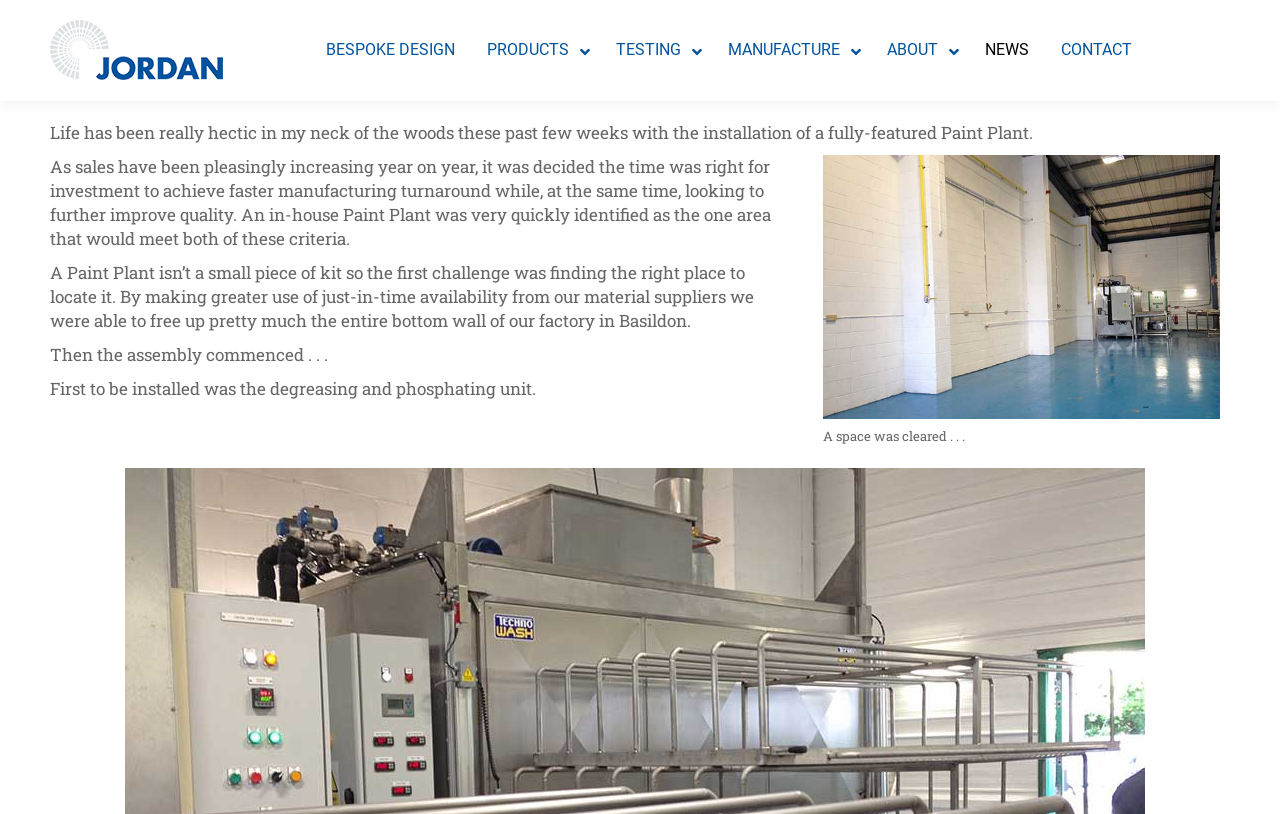Predict the bounding box coordinates of the area that should be clicked to accomplish the following instruction: "Click on the link to learn about bespoke design". The bounding box coordinates should consist of four float numbers between 0 and 1, i.e., [left, top, right, bottom].

[0.242, 0.0, 0.368, 0.124]